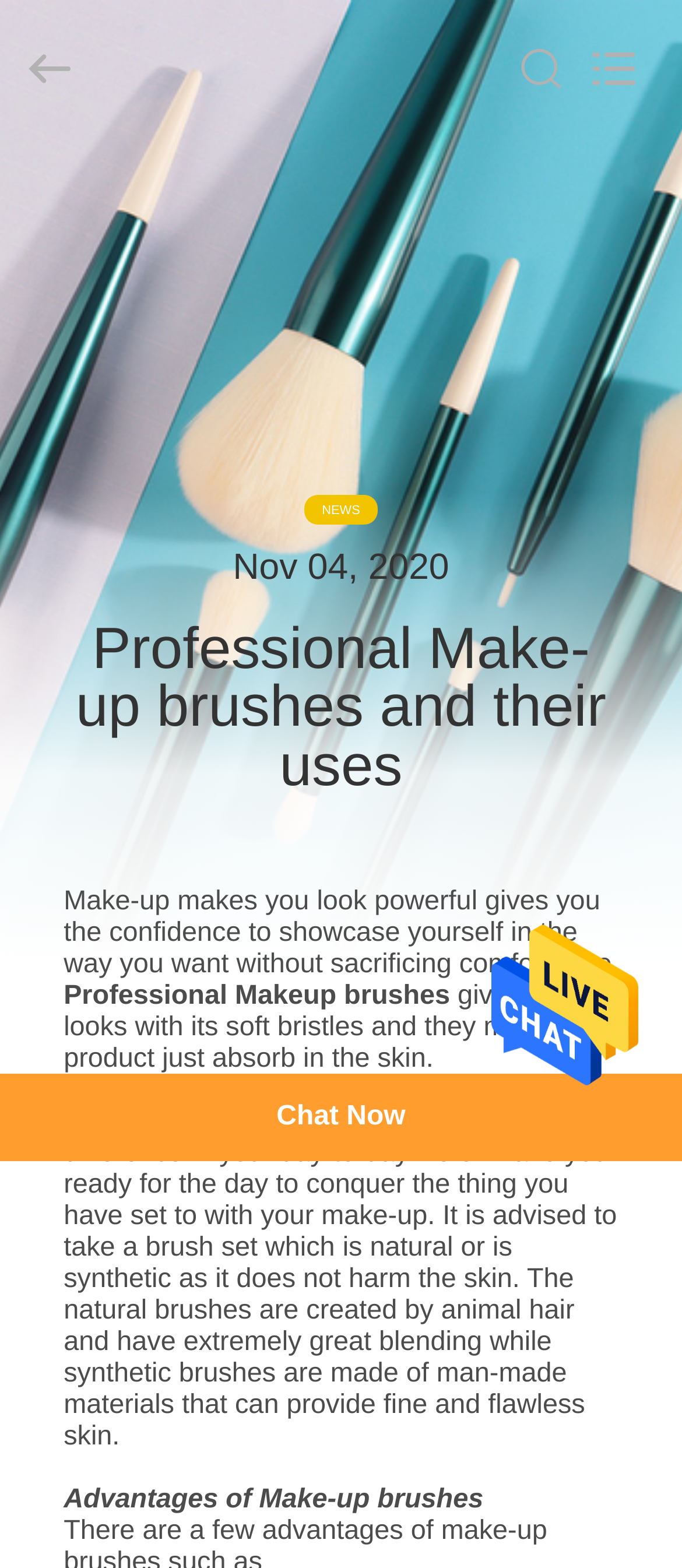Determine the bounding box for the UI element that matches this description: "Factory Tour".

[0.0, 0.397, 0.3, 0.461]